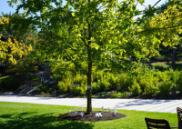Look at the image and write a detailed answer to the question: 
What is the atmosphere of the scene?

The atmosphere of the scene is serene, as described in the caption, due to the lush green lawn, carefully landscaped garden, and the warm sunlight filtering through the leaves.